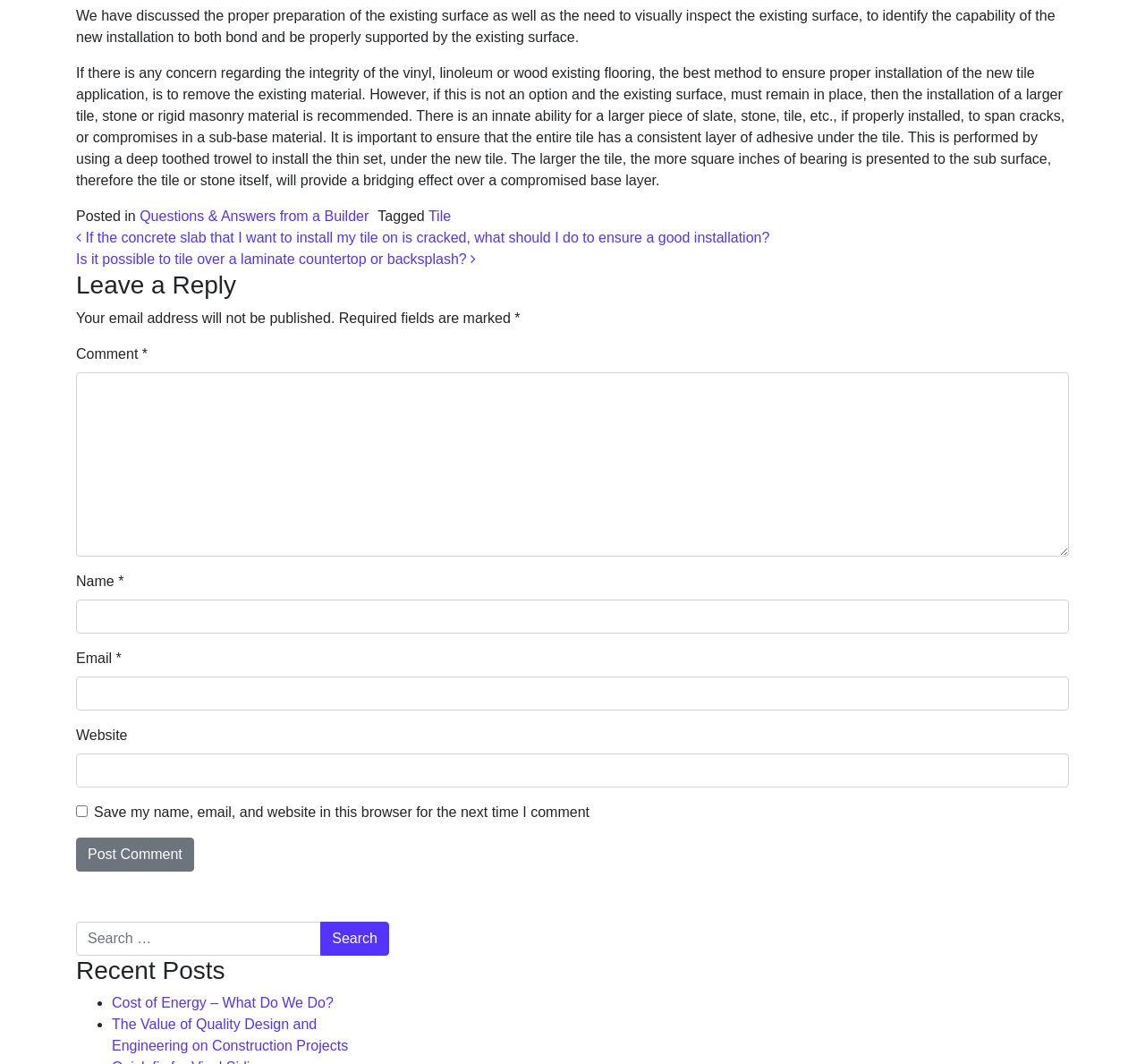Identify the bounding box of the UI element that matches this description: "End of Lease".

None